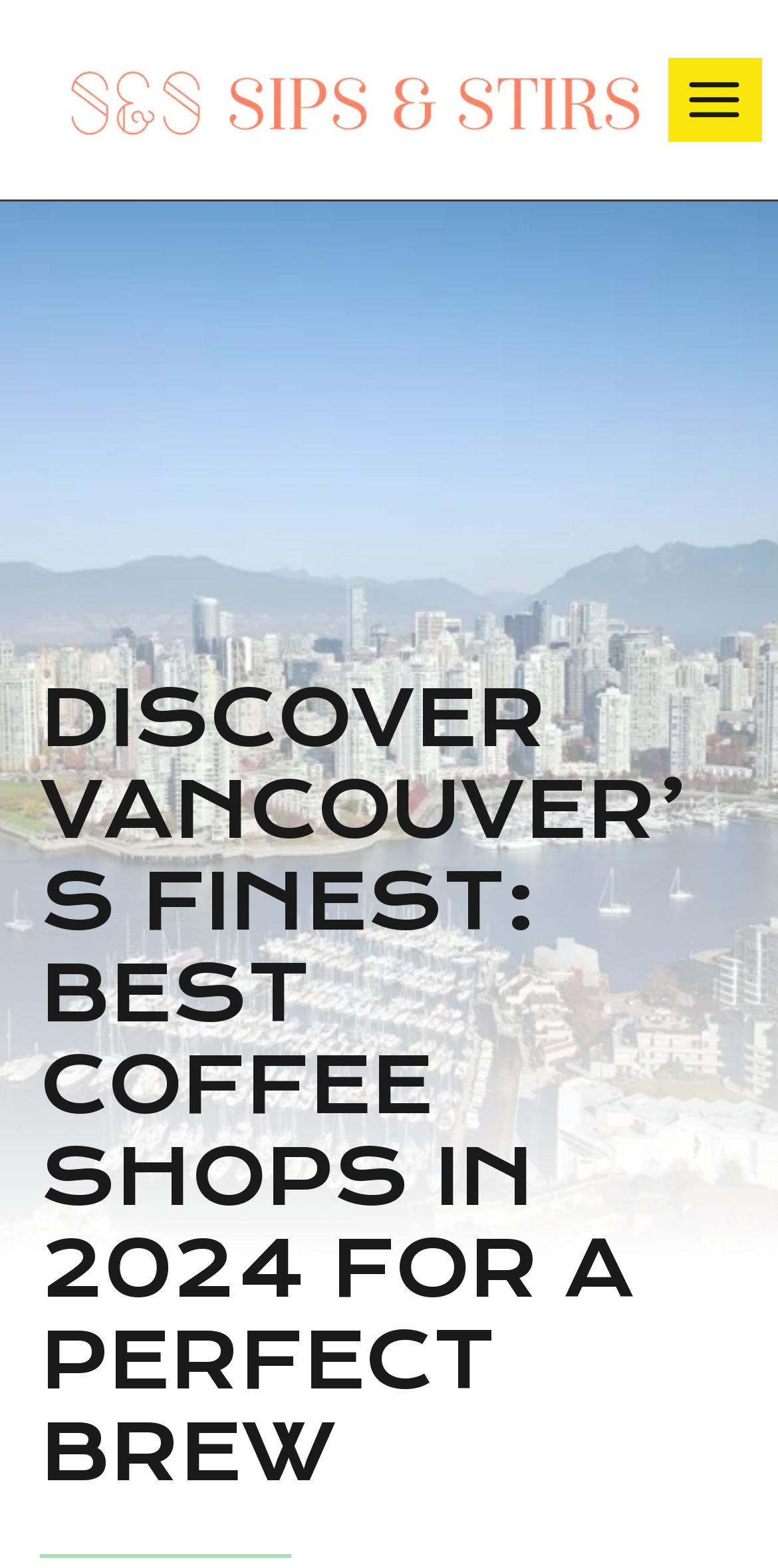Give a one-word or one-phrase response to the question: 
What is the orientation of the separator?

horizontal